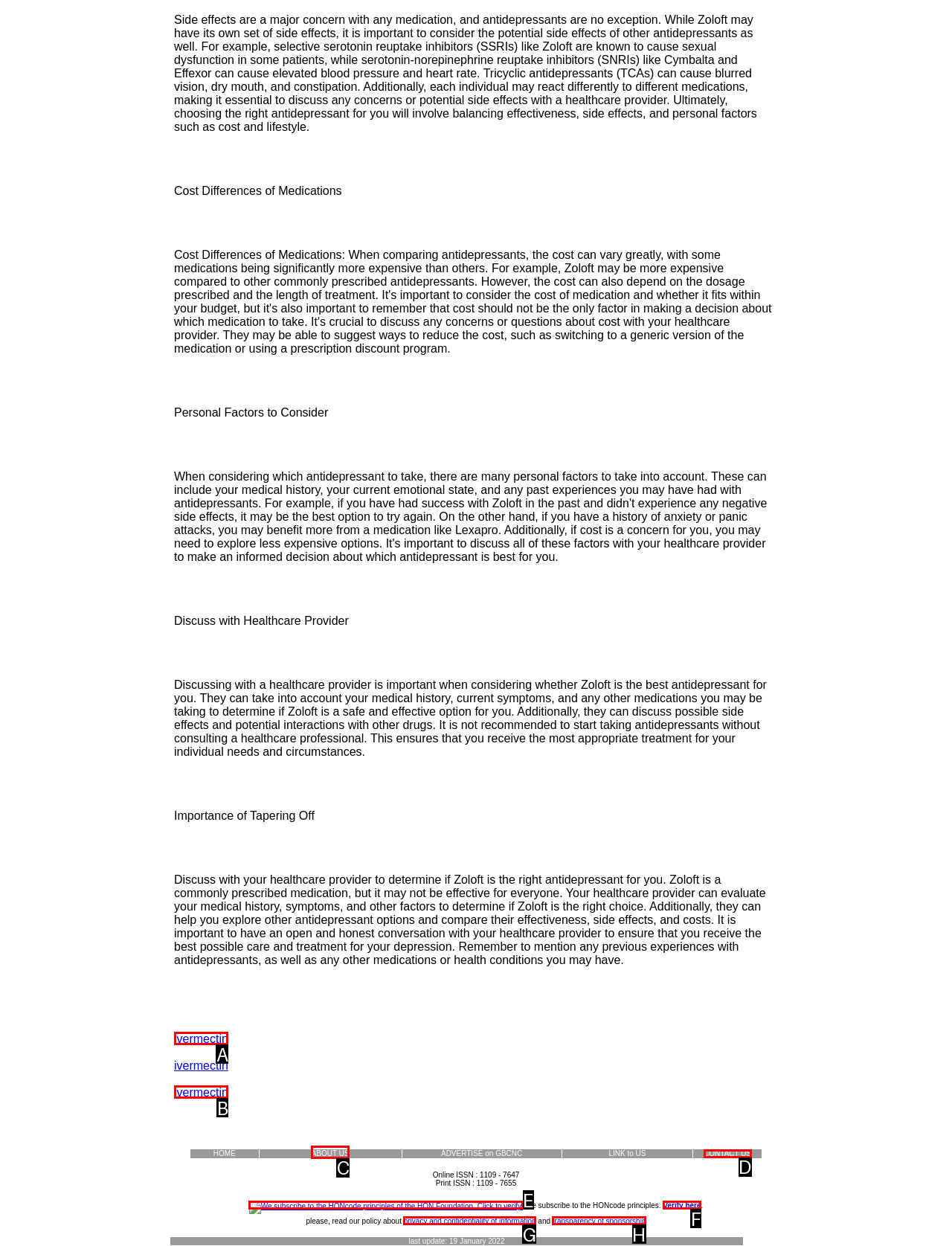Select the letter of the option that corresponds to: privacy and confidentiality of information
Provide the letter from the given options.

G